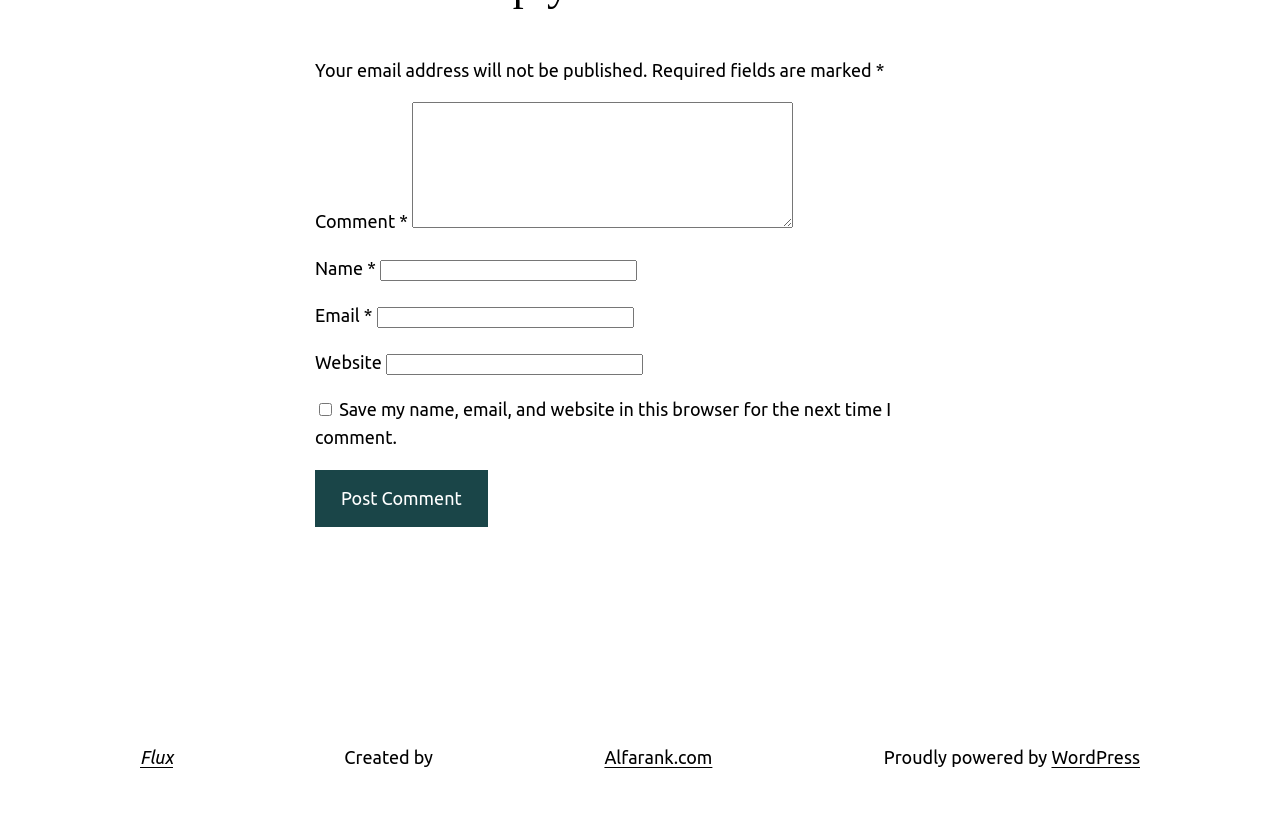Provide the bounding box coordinates of the section that needs to be clicked to accomplish the following instruction: "Visit the Flux website."

[0.109, 0.893, 0.135, 0.917]